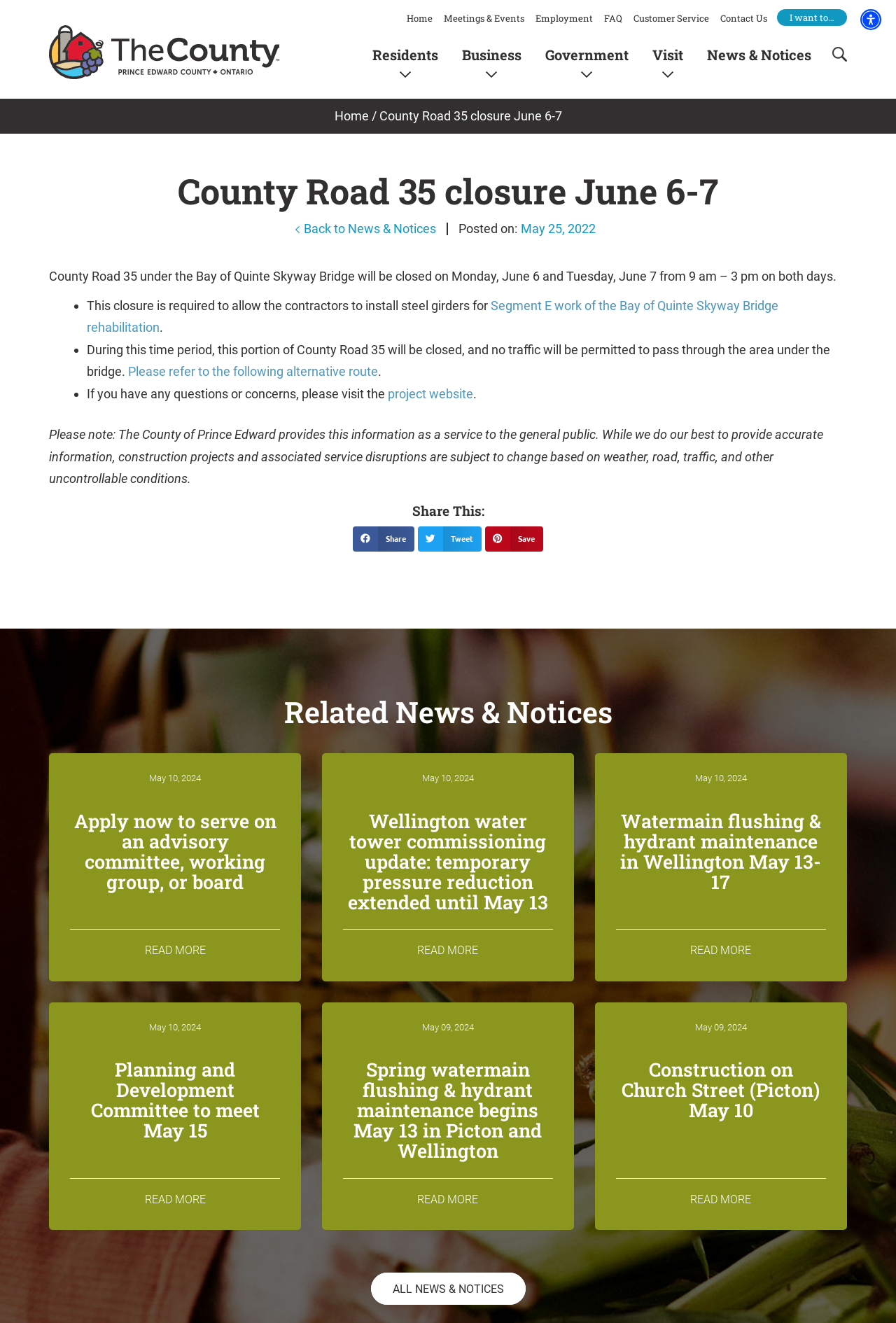What is the date of the County Road 35 closure?
Please provide a comprehensive answer based on the visual information in the image.

The County Road 35 closure is scheduled to take place on Monday, June 6 and Tuesday, June 7, as stated in the webpage content.